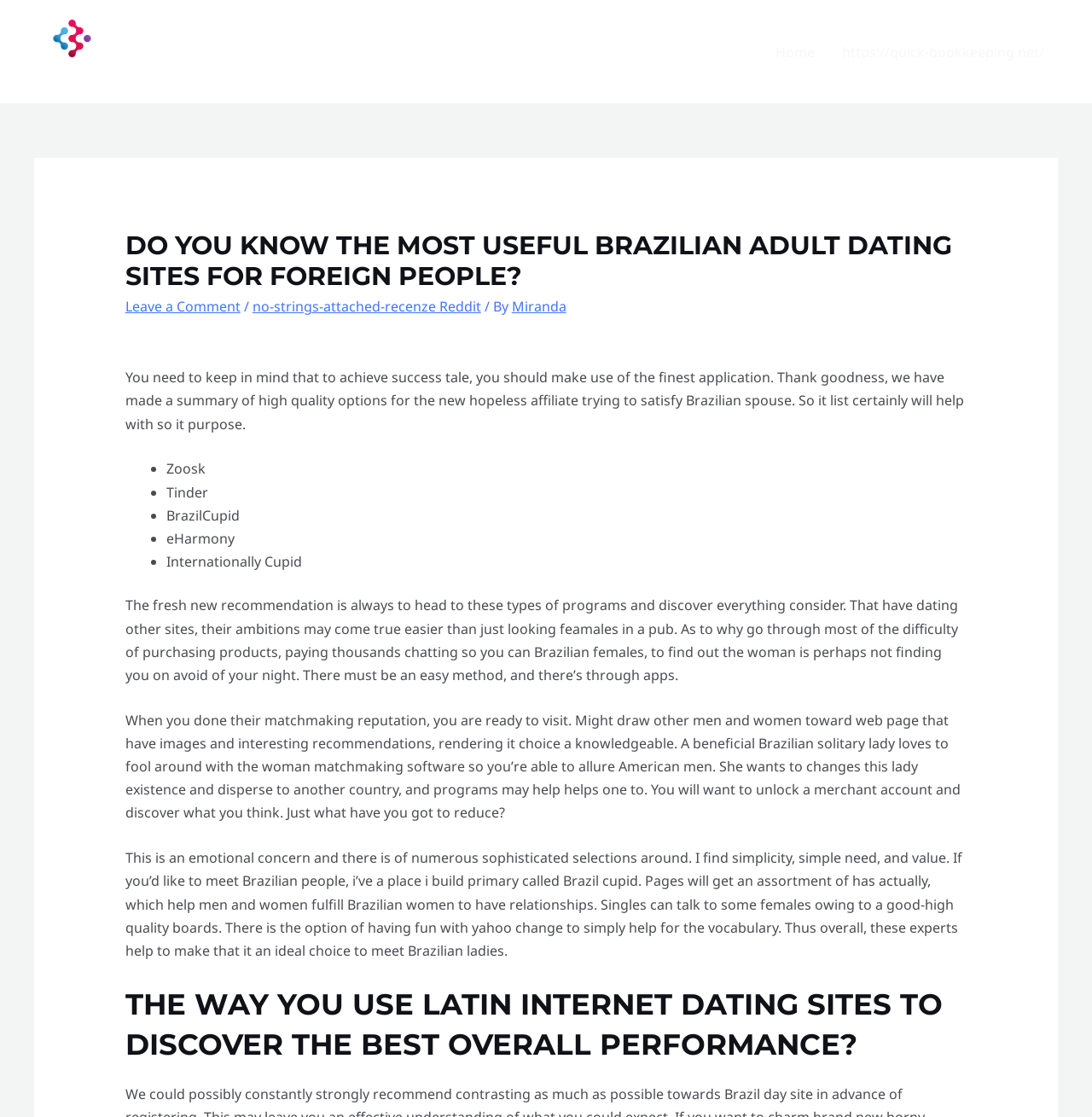What is the name of the website?
Based on the image content, provide your answer in one word or a short phrase.

M3Blue